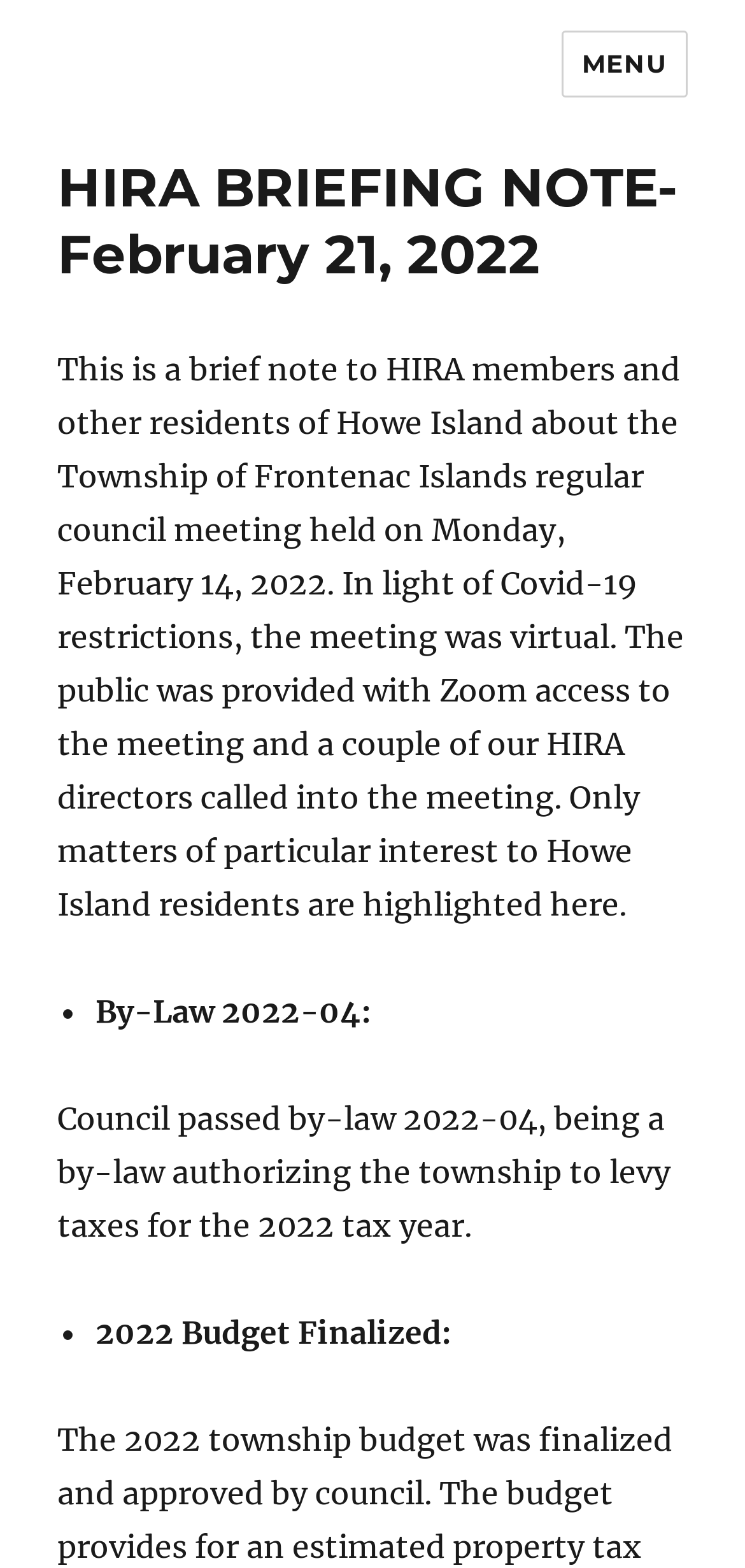Locate the bounding box coordinates for the element described below: "Menu". The coordinates must be four float values between 0 and 1, formatted as [left, top, right, bottom].

[0.753, 0.02, 0.923, 0.062]